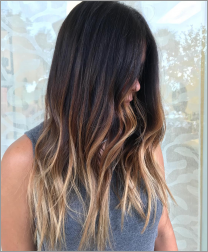Convey a rich and detailed description of the image.

The image showcases a stunning hairstyle that beautifully exemplifies one of the exciting fall color trends for brunettes. The individual is seen with long, flowing hair that transitions from a rich, dark brown at the roots to a lighter, warm hue towards the ends, creating a beautiful ombre effect. This particular style captures the essence of autumn by introducing subtle, sun-kissed highlights that add dimension and movement to the hair.

In the context of fall hair trends, this look is perfect for those looking to refresh their brunette locks. The combination of darker shades with lighter tones evokes a sense of warmth, making it an ideal choice for the season. This hairstyle not only highlights the versatility of brunettes but also illustrates how slight changes—like adding copper highlights or creating a sculpted silhouette—can rejuvenate one's look. As the season changes, this style is a great way to embrace the rich, earthy tones that are often celebrated during fall.